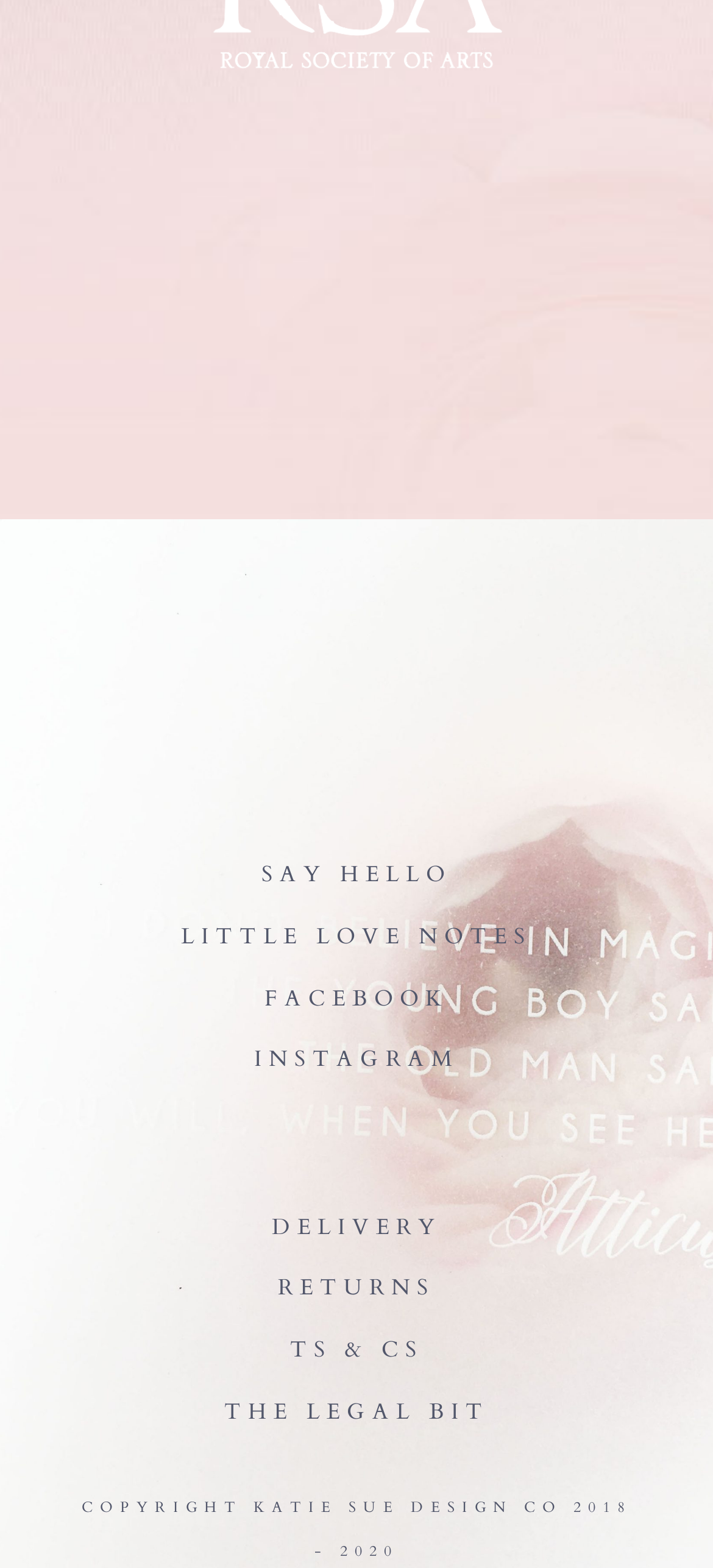Locate the bounding box coordinates of the area to click to fulfill this instruction: "visit LITTLE LOVE NOTES". The bounding box should be presented as four float numbers between 0 and 1, in the order [left, top, right, bottom].

[0.254, 0.588, 0.746, 0.606]